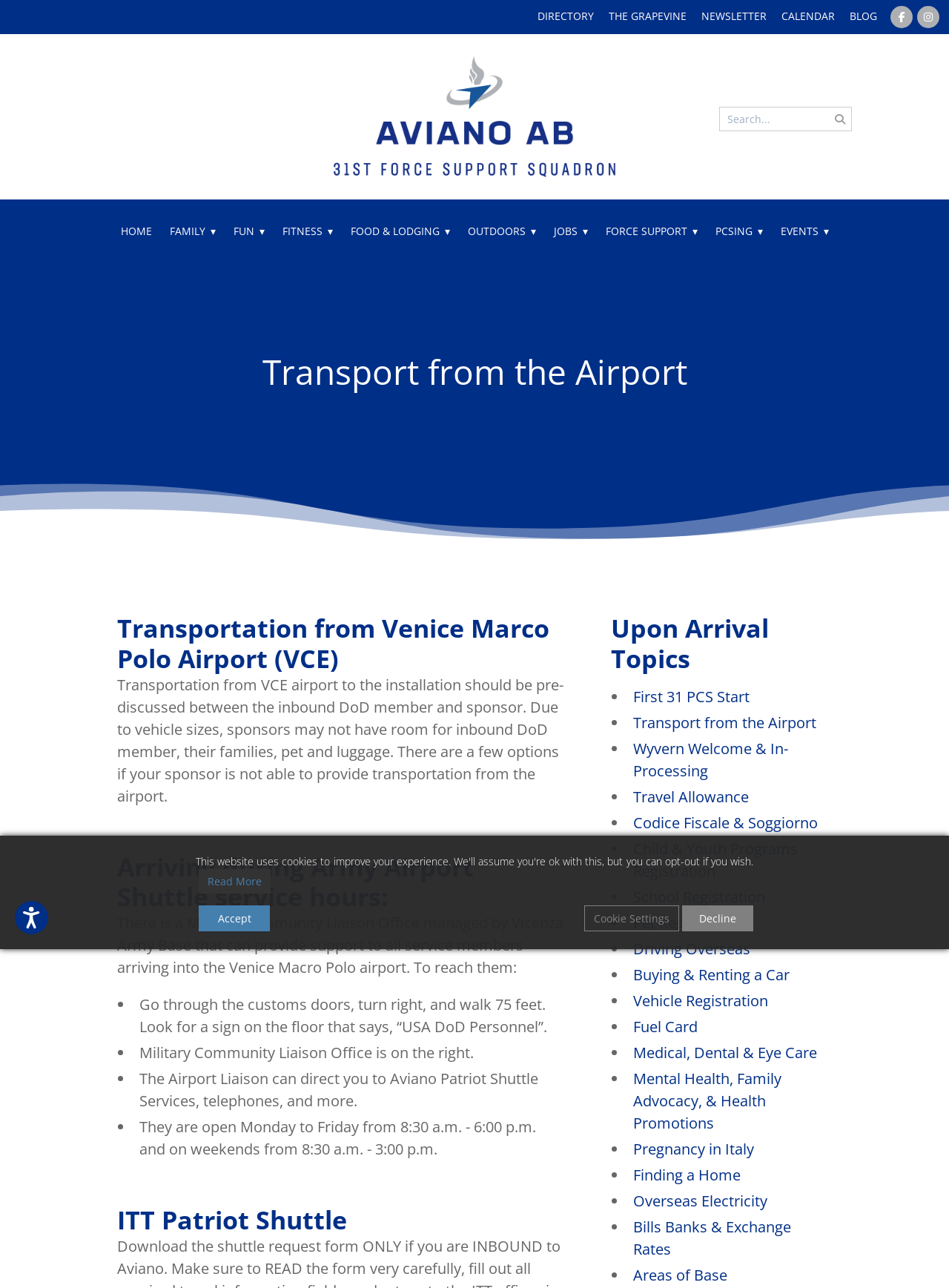By analyzing the image, answer the following question with a detailed response: What is the purpose of the Military Community Liaison Office?

The Military Community Liaison Office, managed by Vicenza Army Base, provides support to all service members arriving into the Venice Marco Polo airport. They can direct you to Aviano Patriot Shuttle Services, telephones, and more.